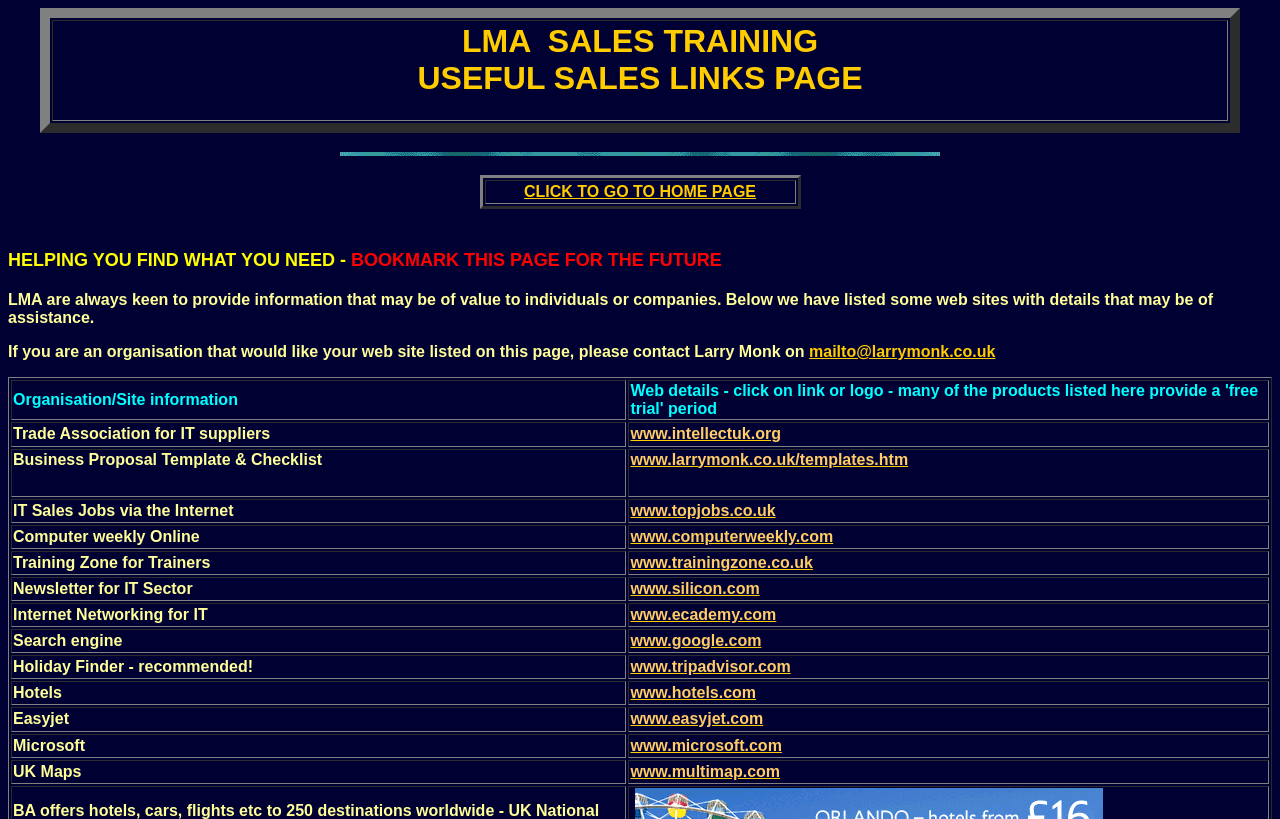Identify the webpage's primary heading and generate its text.

LMA  SALES TRAINING
USEFUL SALES LINKS PAGE